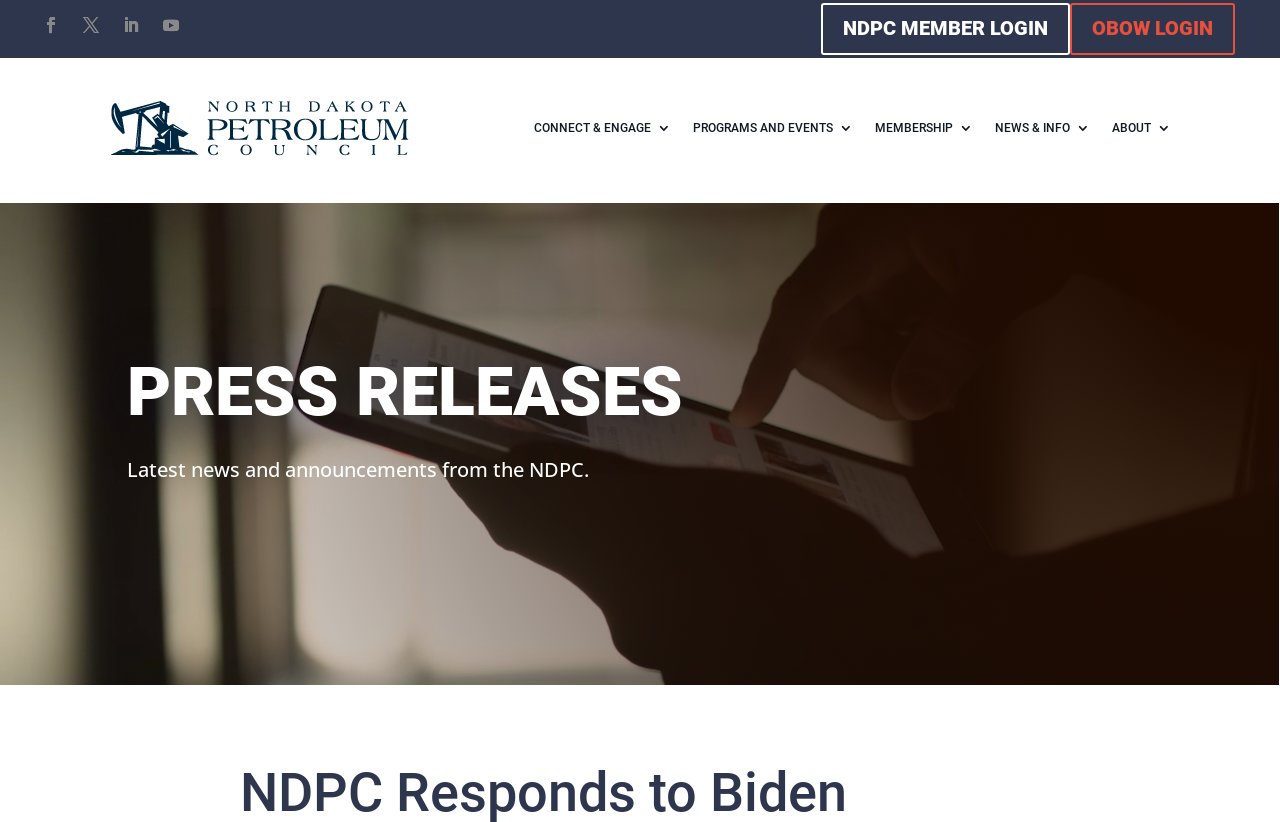What type of content is available under 'PRESS RELEASES'?
Answer the question with as much detail as you can, using the image as a reference.

Under the 'PRESS RELEASES' heading, there is a static text that says 'Latest news and announcements from the NDPC.', indicating that this section provides the latest news and announcements from the North Dakota Petroleum Council.